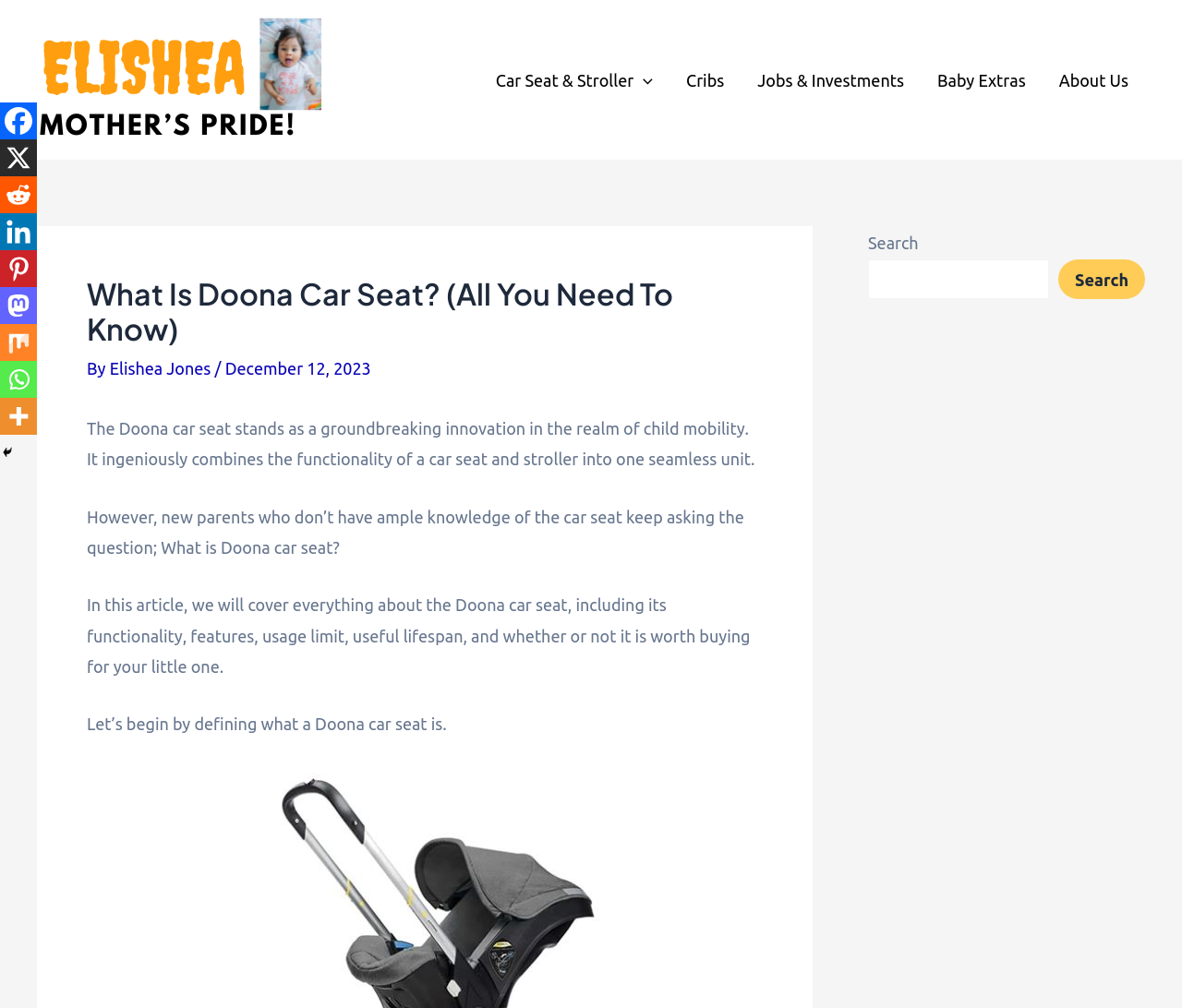Calculate the bounding box coordinates of the UI element given the description: "aria-label="Mix" title="Mix"".

[0.0, 0.321, 0.031, 0.358]